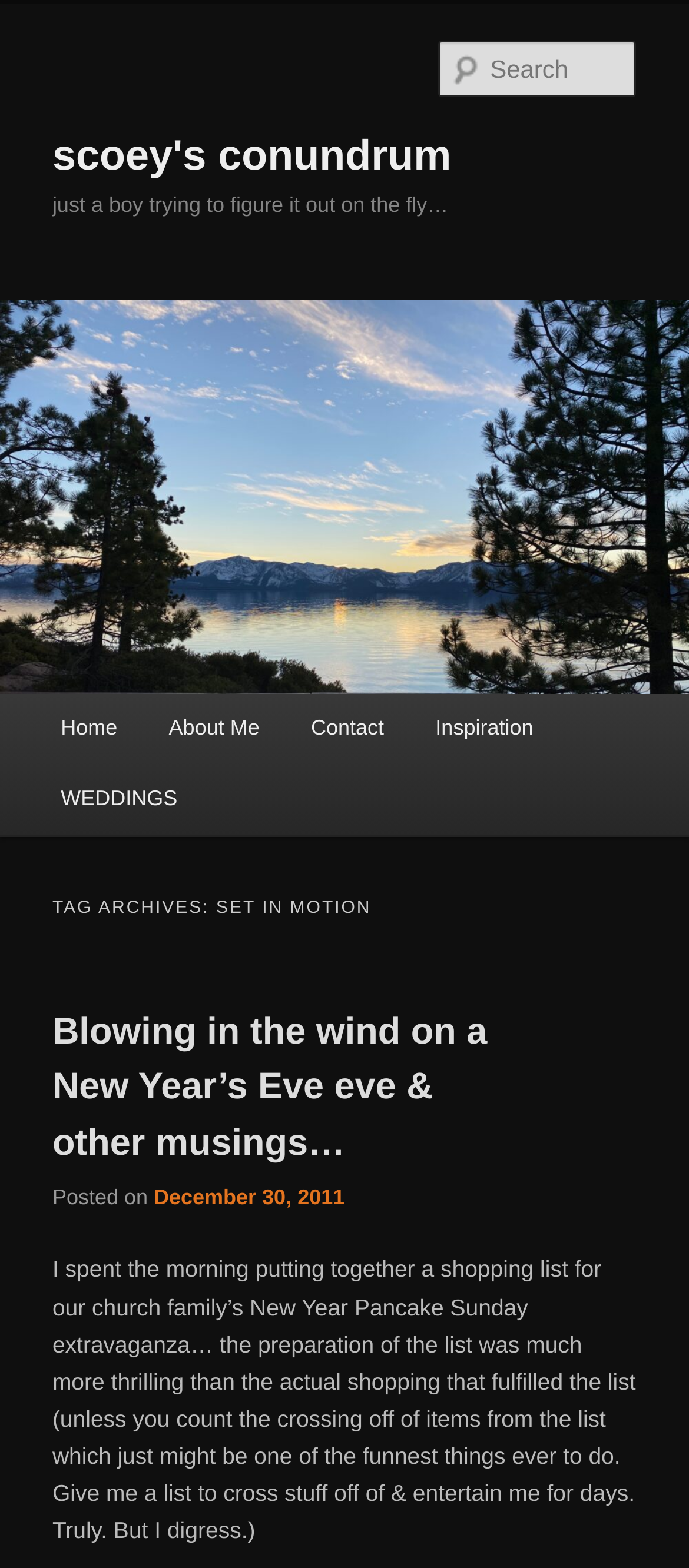Locate the bounding box coordinates of the region to be clicked to comply with the following instruction: "Check the date of the post". The coordinates must be four float numbers between 0 and 1, in the form [left, top, right, bottom].

[0.223, 0.756, 0.5, 0.772]